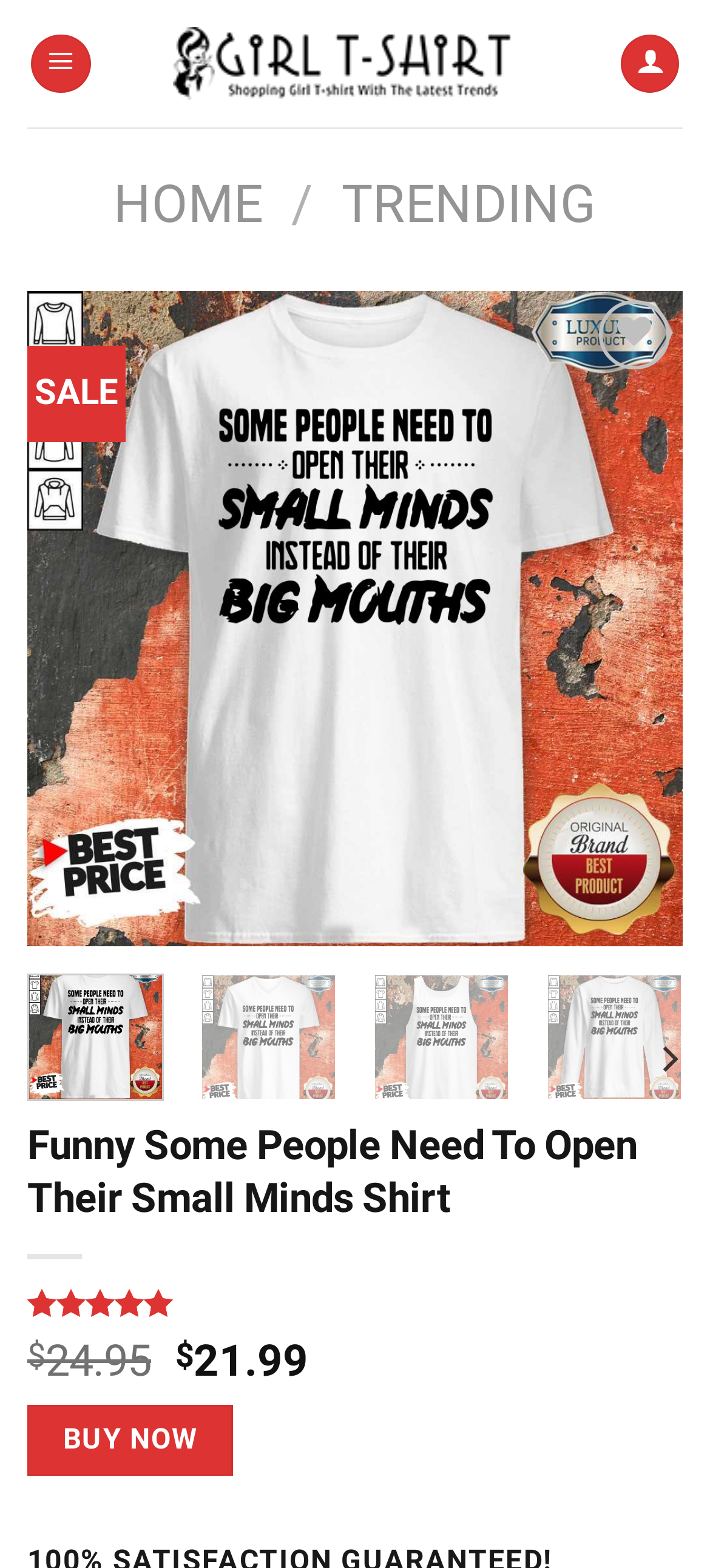Locate the bounding box coordinates of the clickable area to execute the instruction: "Add to Wishlist". Provide the coordinates as four float numbers between 0 and 1, represented as [left, top, right, bottom].

[0.813, 0.248, 0.936, 0.292]